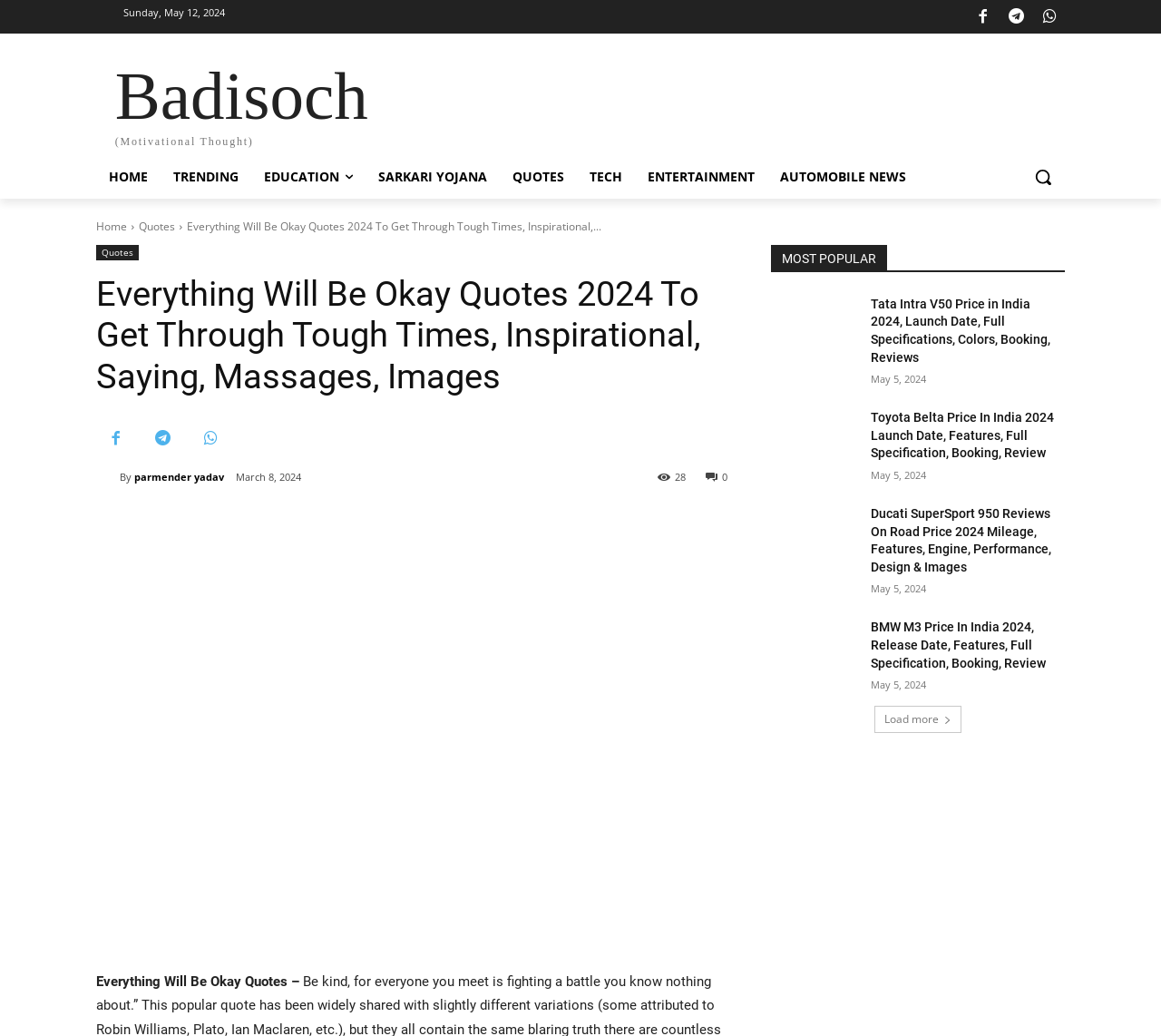Provide an in-depth description of the elements and layout of the webpage.

This webpage is about "Everything Will Be Okay Quotes" and features a collection of inspirational quotes. At the top, there is a date "Sunday, May 12, 2024" and three social media icons. Below that, there is a navigation menu with links to "HOME", "TRENDING", "EDUCATION", "SARKARI YOJANA", "QUOTES", "TECH", "ENTERTAINMENT", and "AUTOMOBILE NEWS". On the right side of the navigation menu, there is a search button with a magnifying glass icon.

The main content of the webpage is divided into two sections. The first section has a heading "Everything Will Be Okay Quotes 2024 To Get Through Tough Times, Inspirational, Saying, Massages, Images" and features a quote "Be kind, for everyone you meet is fighting a battle you know nothing about." Below the quote, there is a link to the author "parmender yadav" with a small image, and a timestamp "March 8, 2024". There is also a link to "quote everthing" with a large image.

The second section is titled "MOST POPULAR" and features a list of four articles with headings, links, and timestamps. The articles are about the prices and features of various vehicles, including the Tata Intra V50, Toyota Belta, Ducati SuperSport 950, and BMW M3. Each article has a link to read more and a timestamp indicating when it was published. At the bottom of the list, there is a "Load more" button.

Overall, the webpage has a simple and clean design, with a focus on presenting inspirational quotes and popular articles about vehicles.